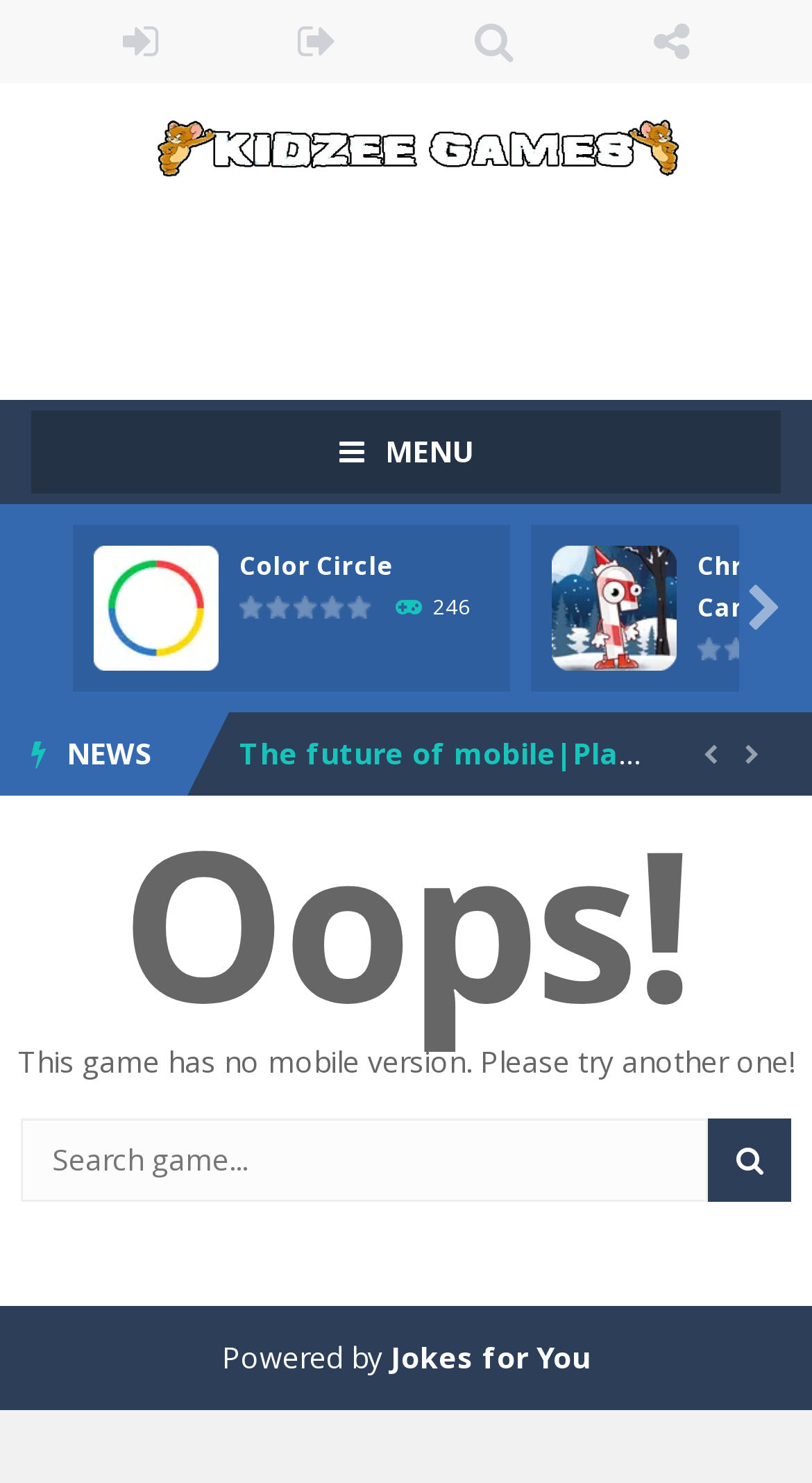Please determine the bounding box coordinates of the element to click on in order to accomplish the following task: "Search for a game". Ensure the coordinates are four float numbers ranging from 0 to 1, i.e., [left, top, right, bottom].

[0.026, 0.754, 0.872, 0.81]